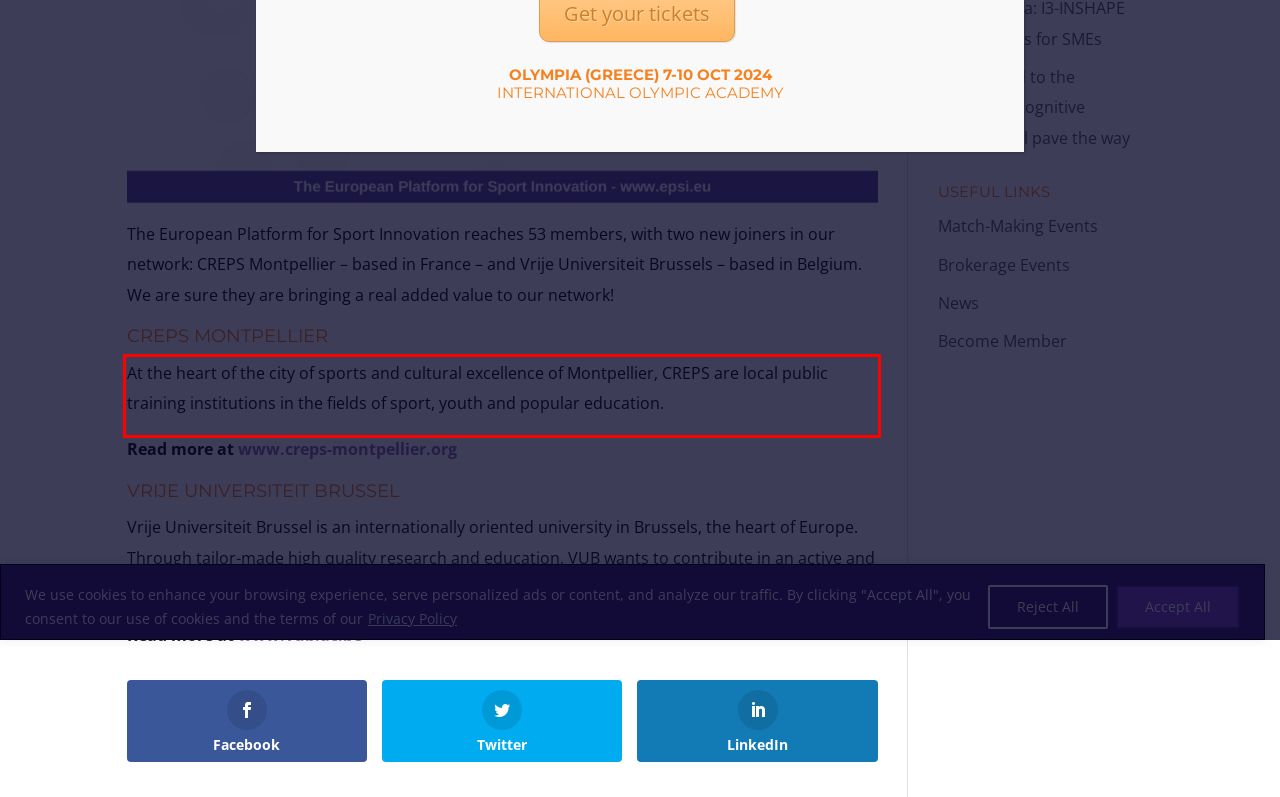Given a screenshot of a webpage with a red bounding box, extract the text content from the UI element inside the red bounding box.

At the heart of the city of sports and cultural excellence of Montpellier, CREPS are local public training institutions in the fields of sport, youth and popular education.